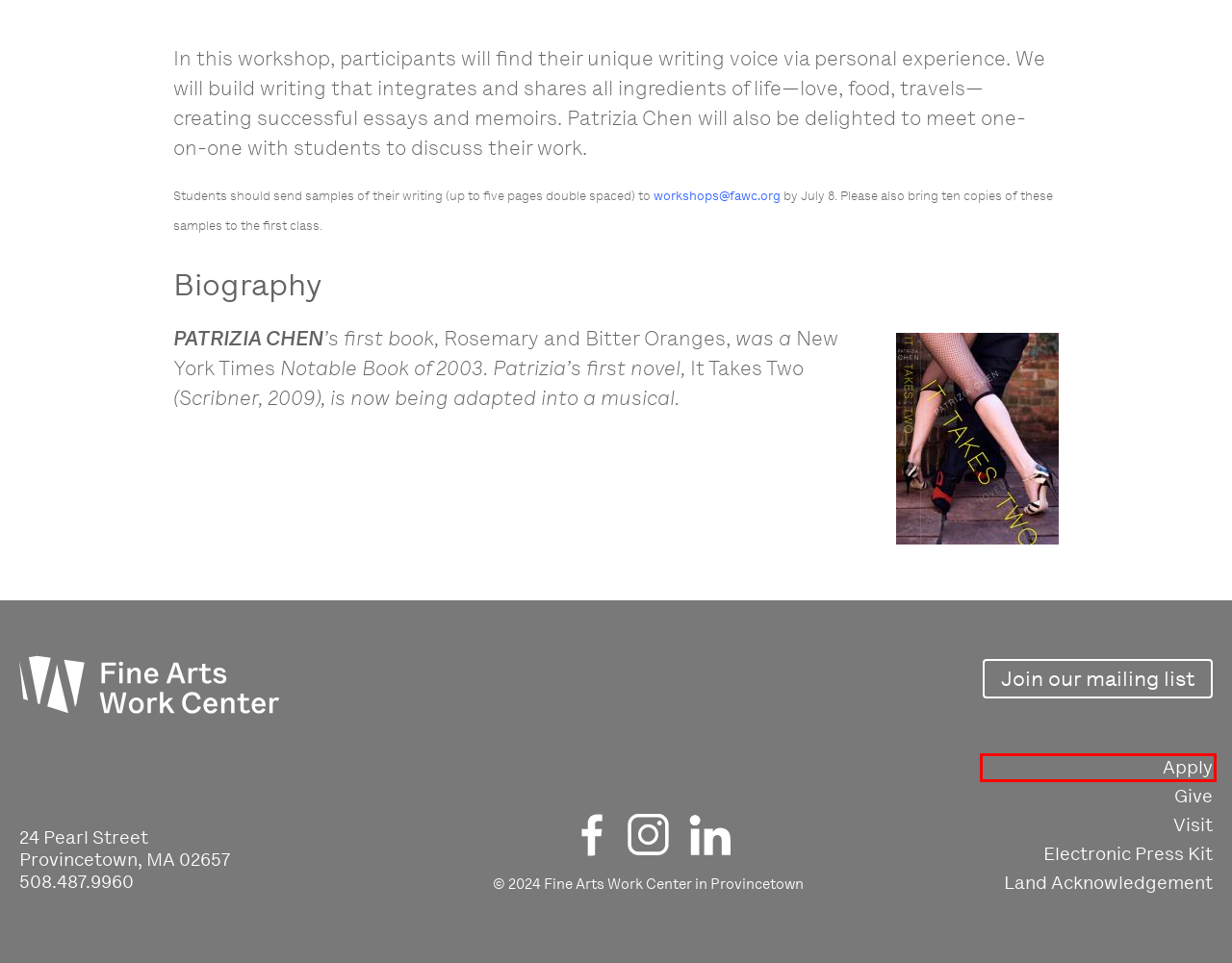Given a screenshot of a webpage with a red rectangle bounding box around a UI element, select the best matching webpage description for the new webpage that appears after clicking the highlighted element. The candidate descriptions are:
A. Upcoming Events New – FINE ARTS WORK CENTER in Provincetown
B. NPPP – Imported – FINE ARTS WORK CENTER in Provincetown
C. Land Acknowledgement – FINE ARTS WORK CENTER in Provincetown
D. Fine Arts Work Center : Sign Up to Stay in Touch
E. Mission and Impact – Imported – FINE ARTS WORK CENTER in Provincetown
F. Electronic Press Kit – FINE ARTS WORK CENTER in Provincetown
G. Apply – Imported – FINE ARTS WORK CENTER in Provincetown
H. Visit – FINE ARTS WORK CENTER in Provincetown

G